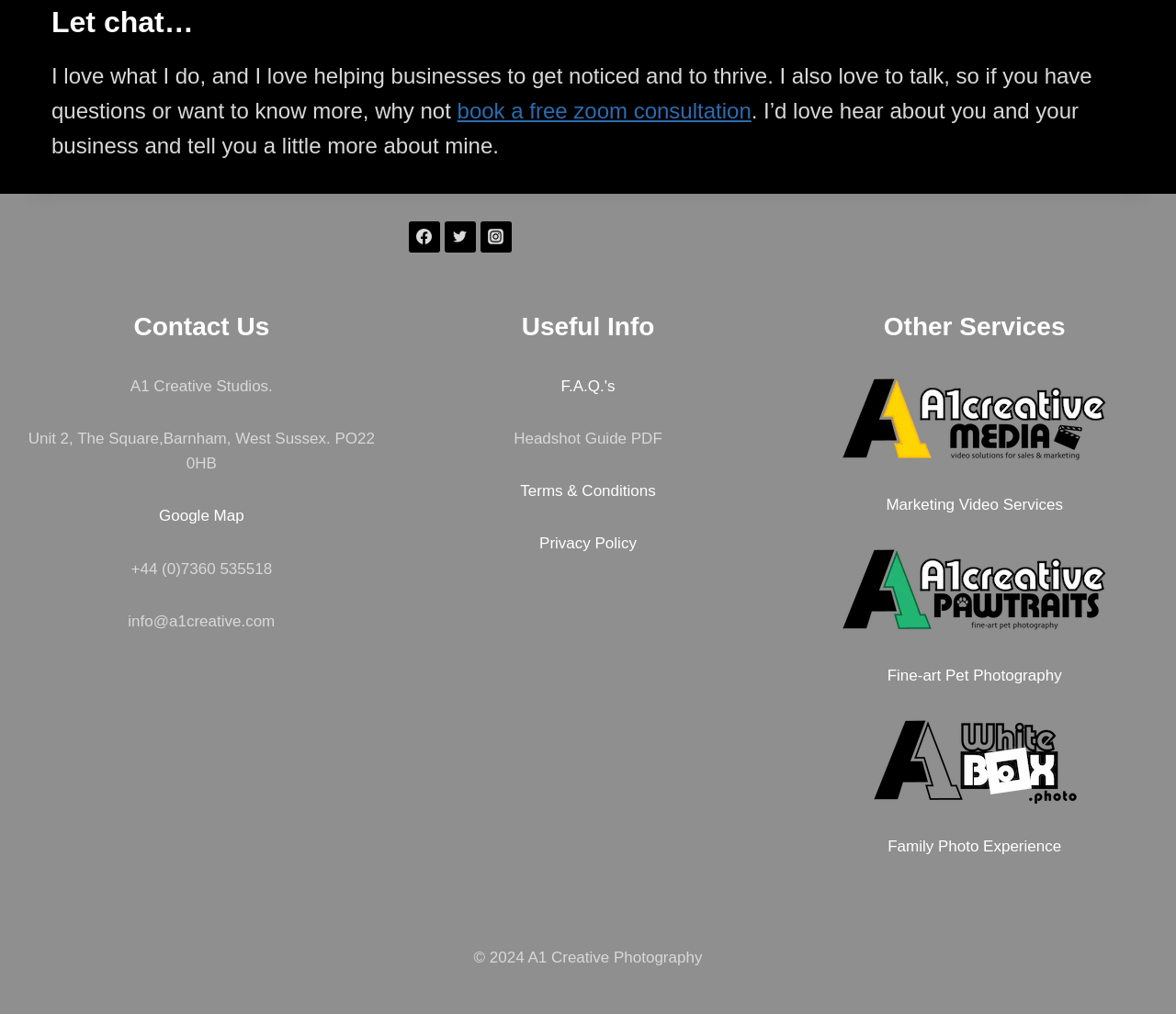Please identify the bounding box coordinates of the region to click in order to complete the task: "book a free zoom consultation". The coordinates must be four float numbers between 0 and 1, specified as [left, top, right, bottom].

[0.389, 0.097, 0.639, 0.121]